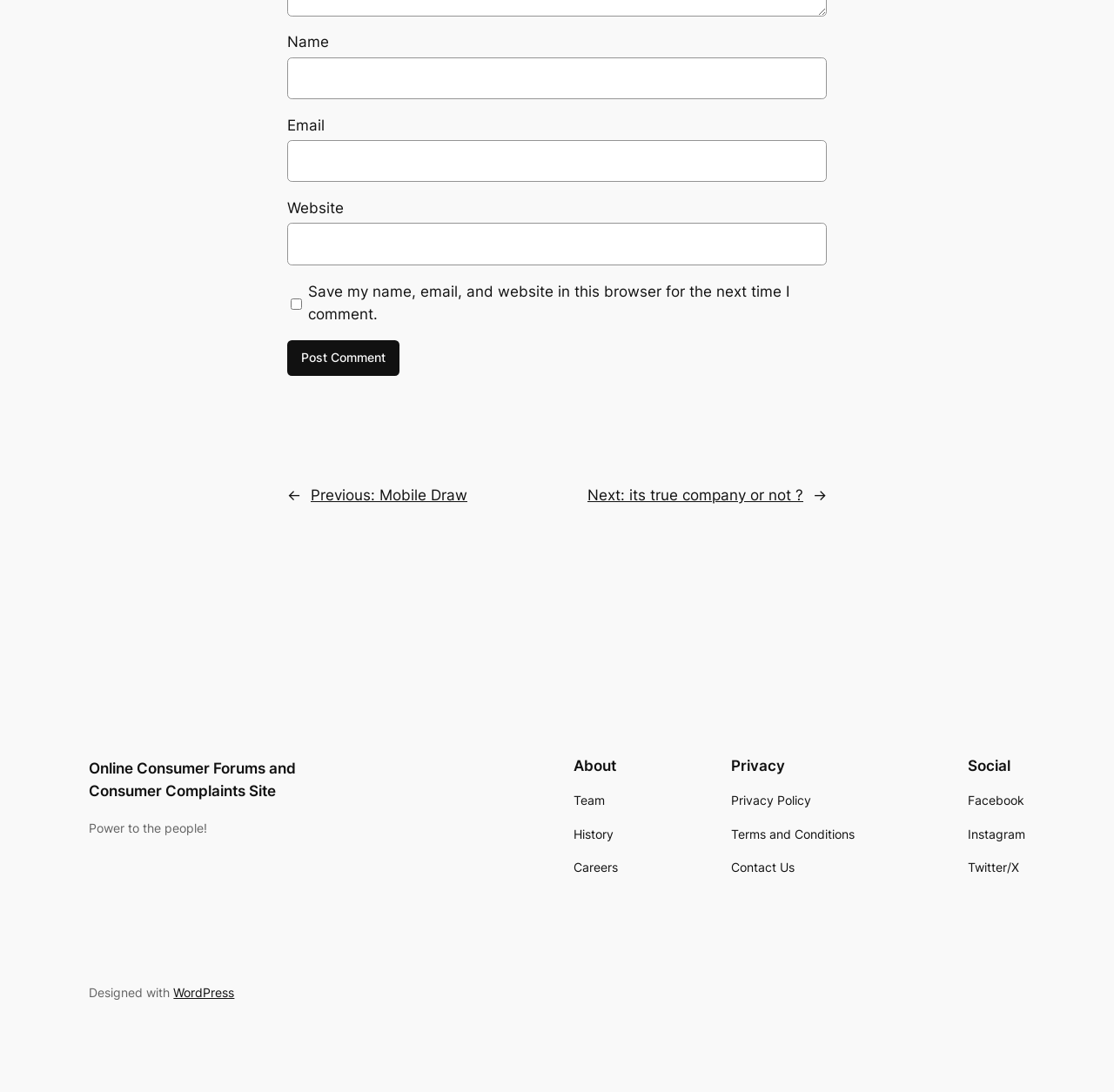Given the element description Privacy Policy, predict the bounding box coordinates for the UI element in the webpage screenshot. The format should be (top-left x, top-left y, bottom-right x, bottom-right y), and the values should be between 0 and 1.

[0.656, 0.725, 0.728, 0.742]